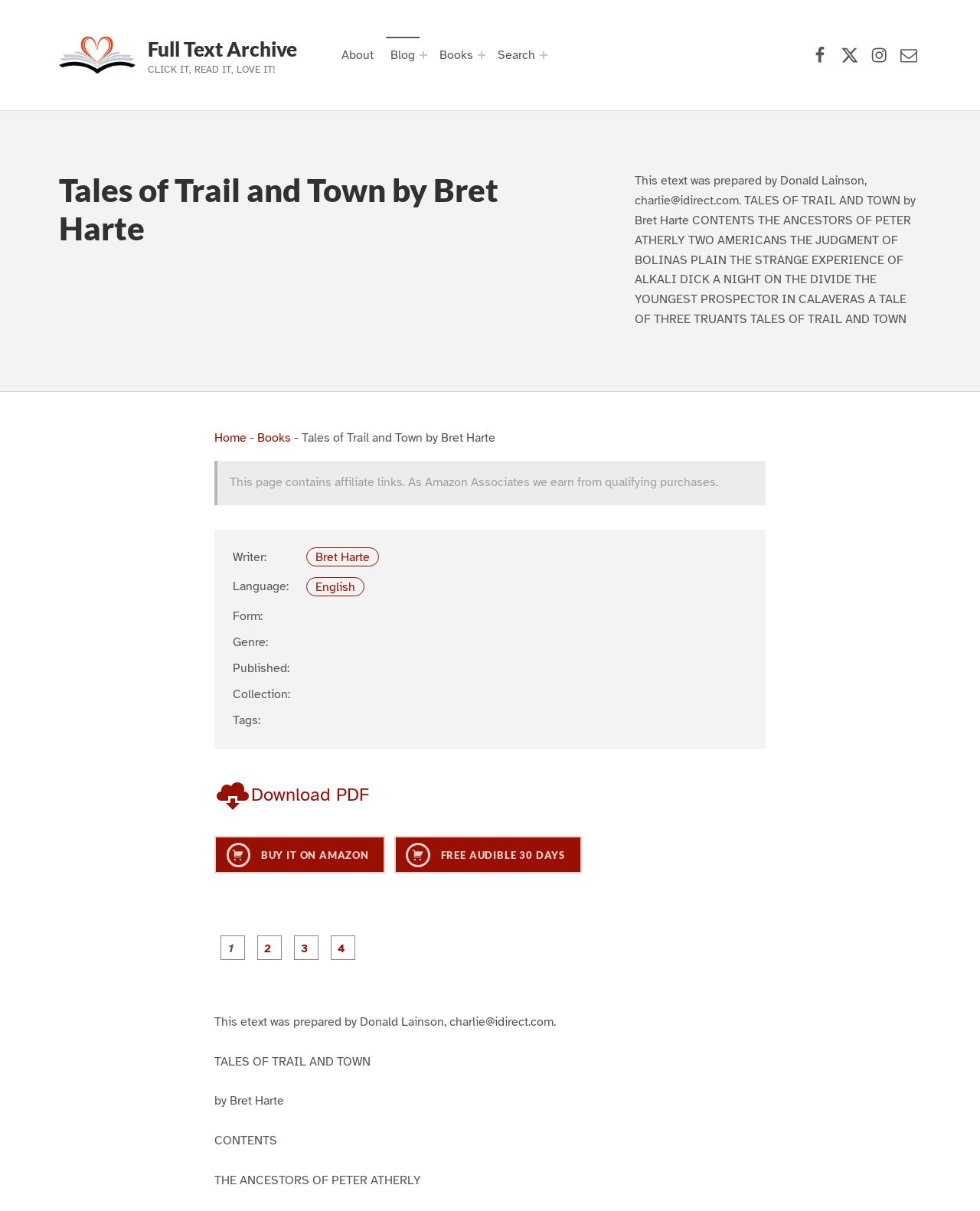Please give the bounding box coordinates of the area that should be clicked to fulfill the following instruction: "Click the 'Books' link". The coordinates should be in the format of four float numbers from 0 to 1, i.e., [left, top, right, bottom].

[0.444, 0.03, 0.487, 0.06]